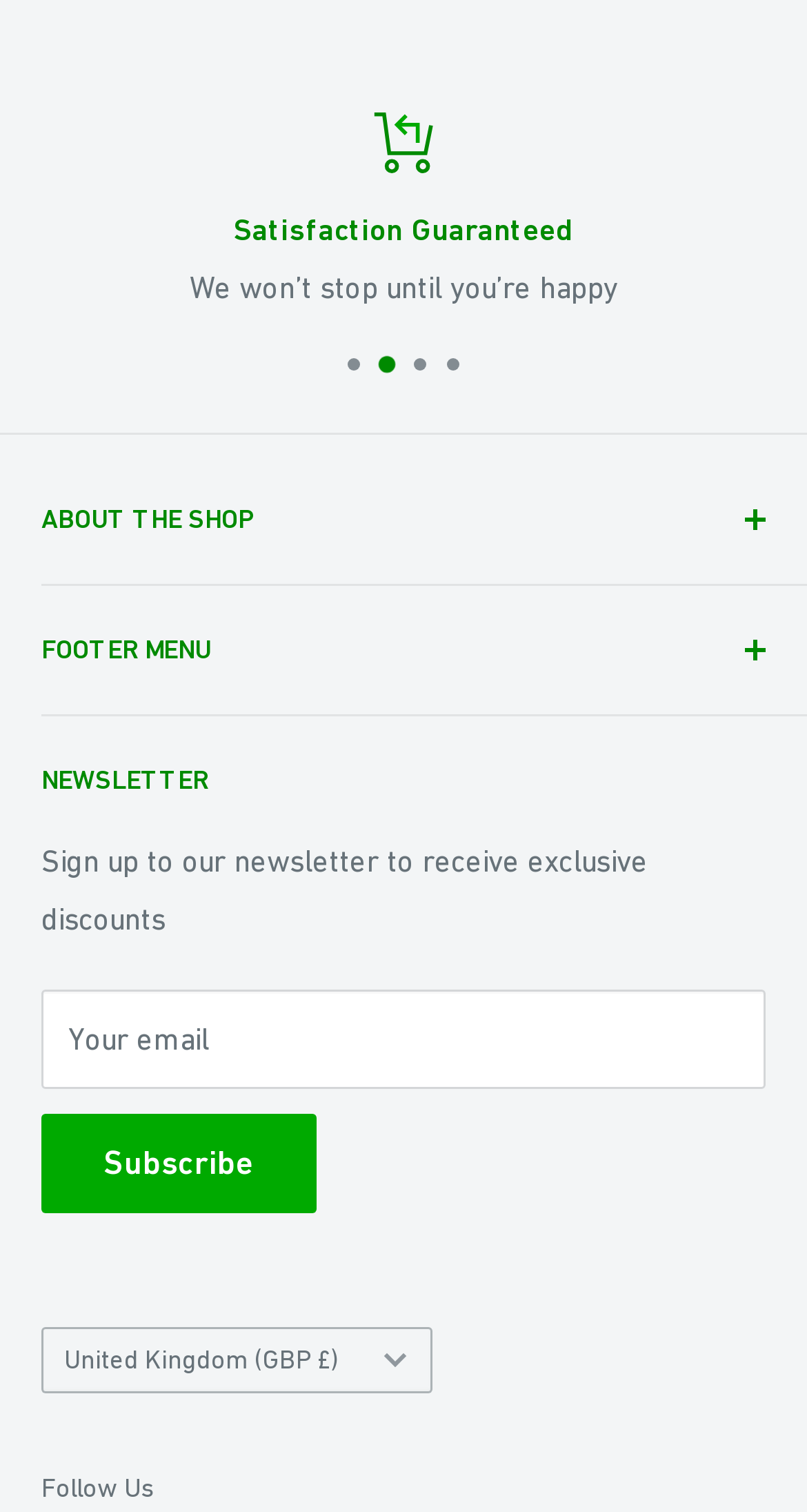Highlight the bounding box coordinates of the element that should be clicked to carry out the following instruction: "Select a country/region". The coordinates must be given as four float numbers ranging from 0 to 1, i.e., [left, top, right, bottom].

[0.049, 0.881, 0.264, 0.902]